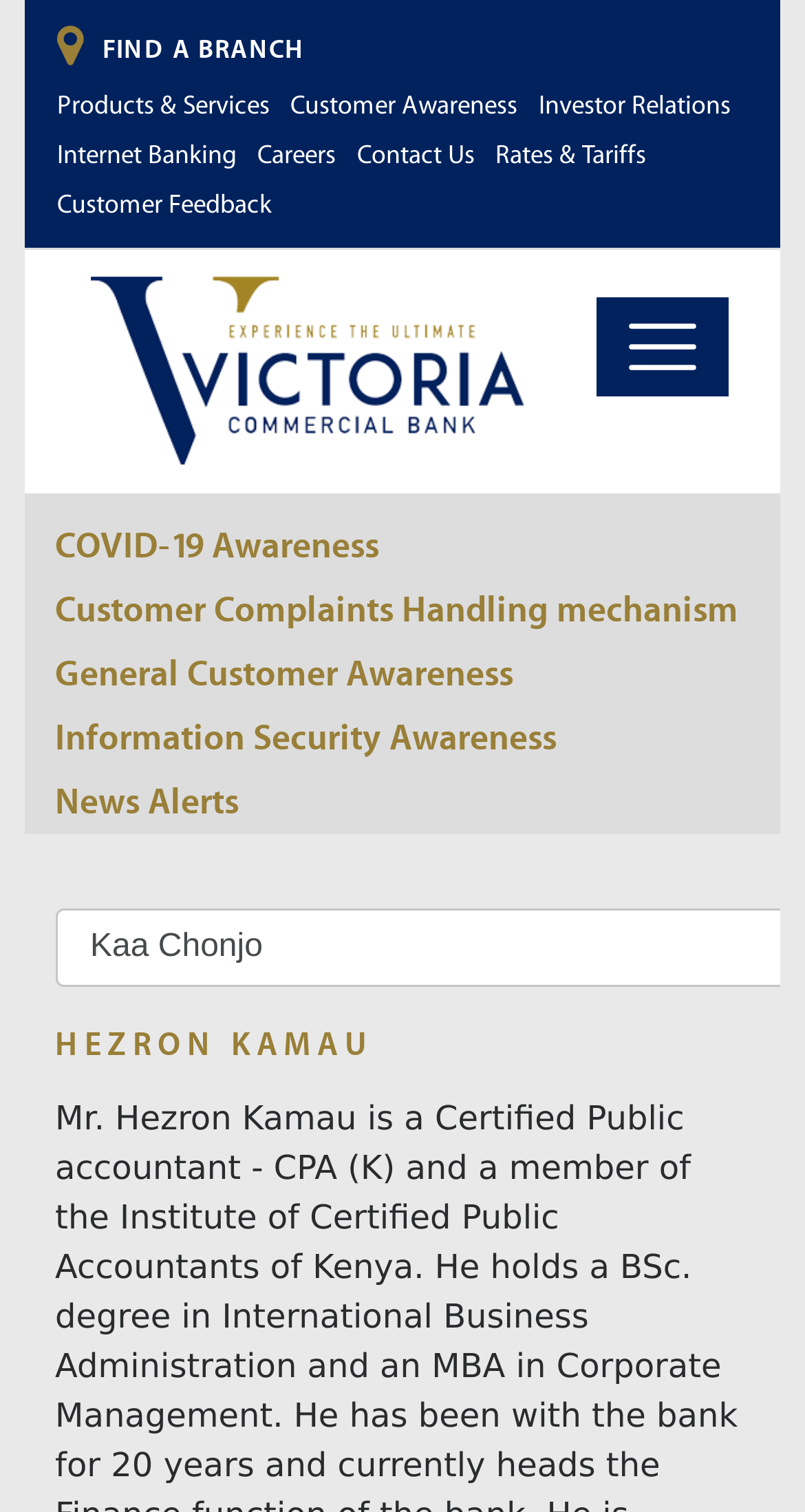Given the element description "Find a Branch", identify the bounding box of the corresponding UI element.

[0.071, 0.023, 0.379, 0.043]